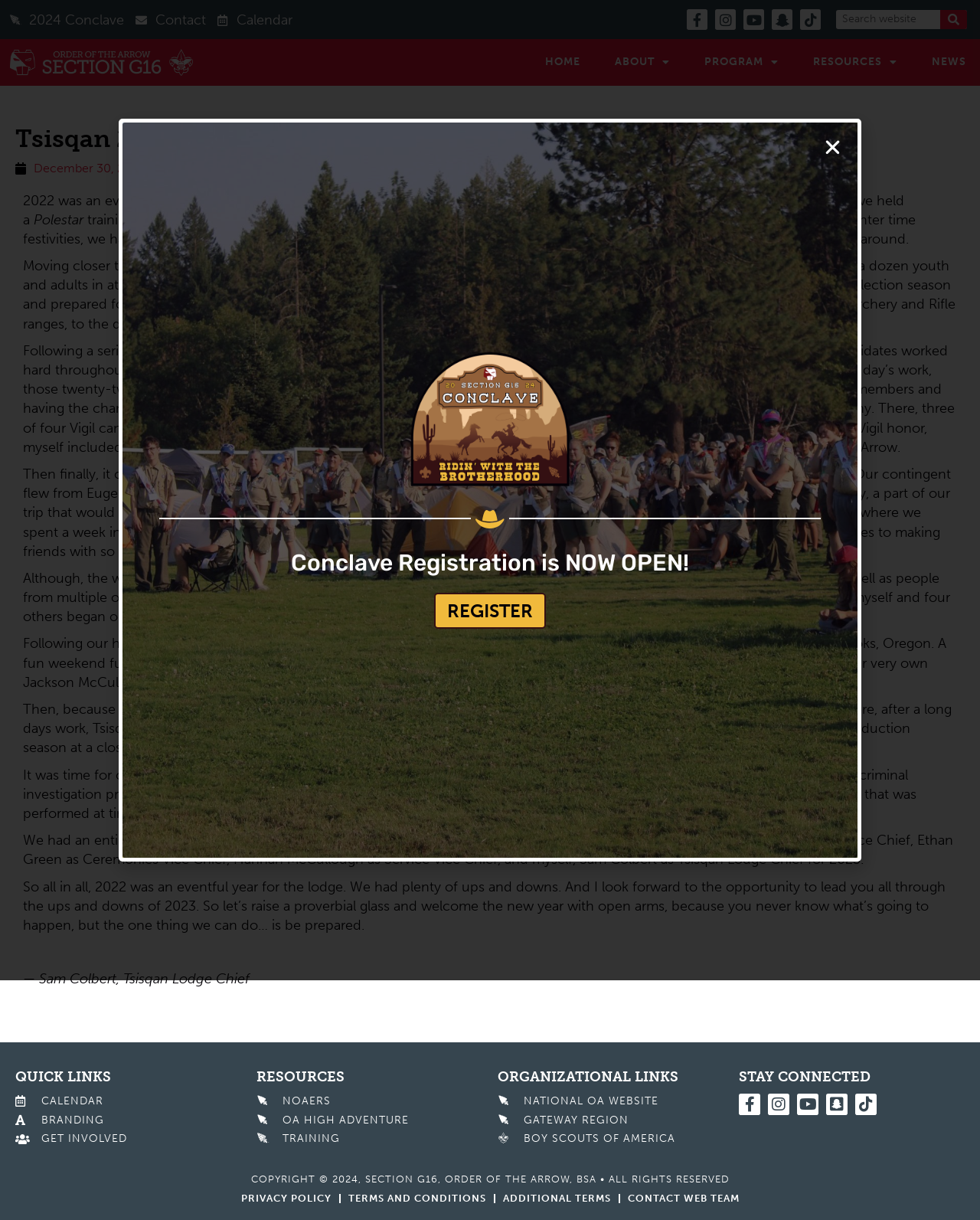Extract the bounding box coordinates for the HTML element that matches this description: "Gateway Region". The coordinates should be four float numbers between 0 and 1, i.e., [left, top, right, bottom].

[0.508, 0.912, 0.738, 0.924]